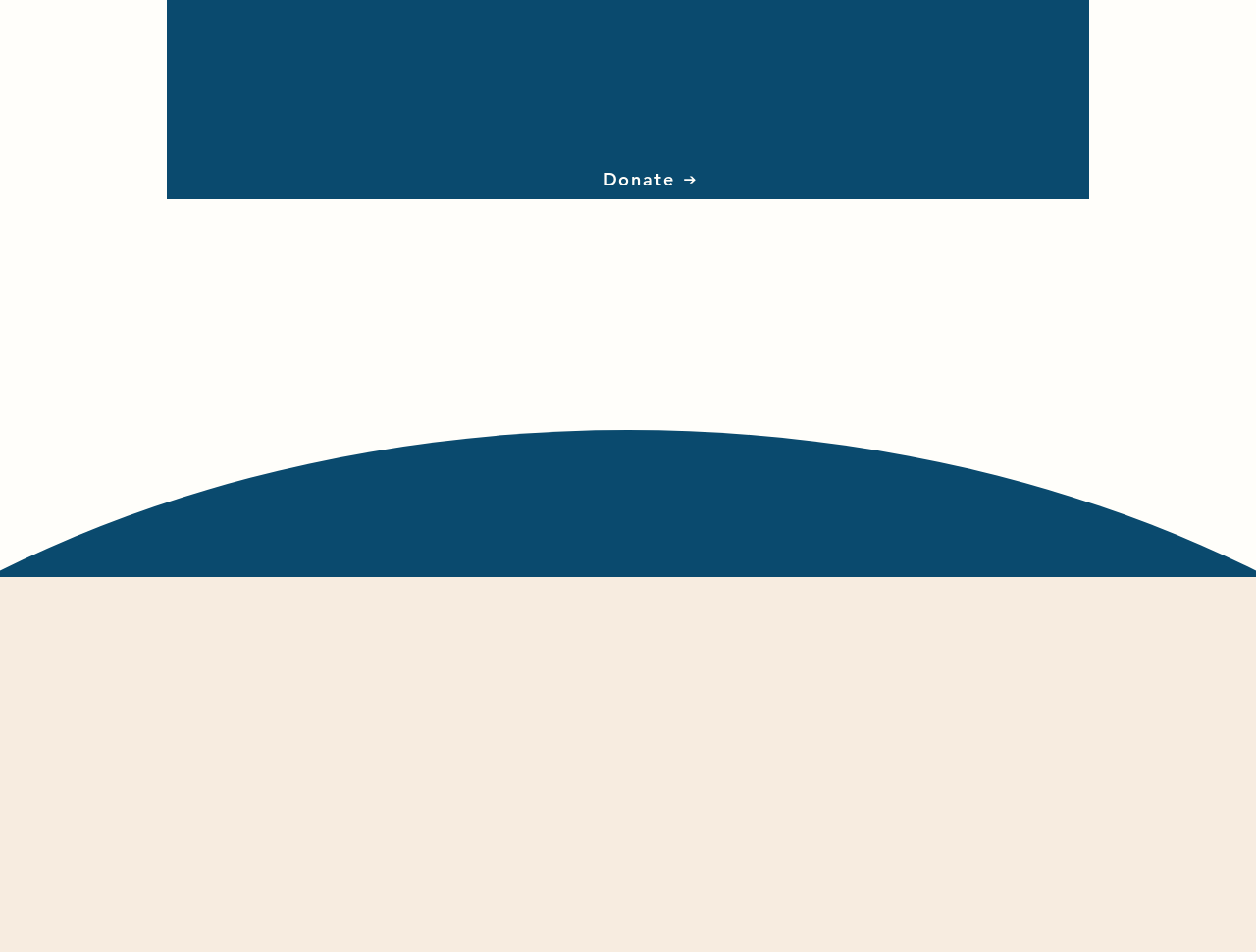What is the purpose of the 'Memory Giving Page'?
Using the details from the image, give an elaborate explanation to answer the question.

The purpose of the 'Memory Giving Page' can be inferred from the StaticText element 'Visit our Memory Giving Page to make a donation', which suggests that the page is used for making donations.